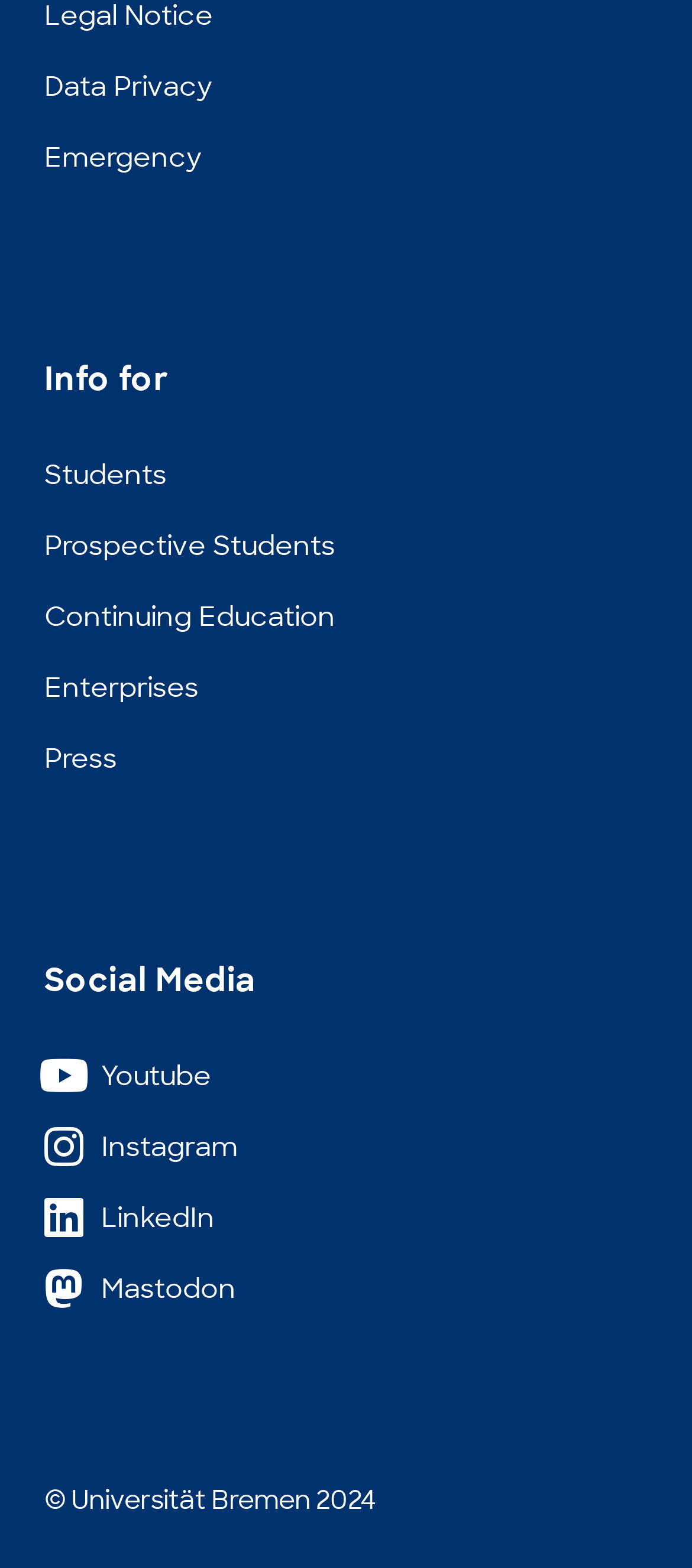Determine the bounding box coordinates of the region to click in order to accomplish the following instruction: "Visit Youtube". Provide the coordinates as four float numbers between 0 and 1, specifically [left, top, right, bottom].

[0.064, 0.663, 0.305, 0.71]